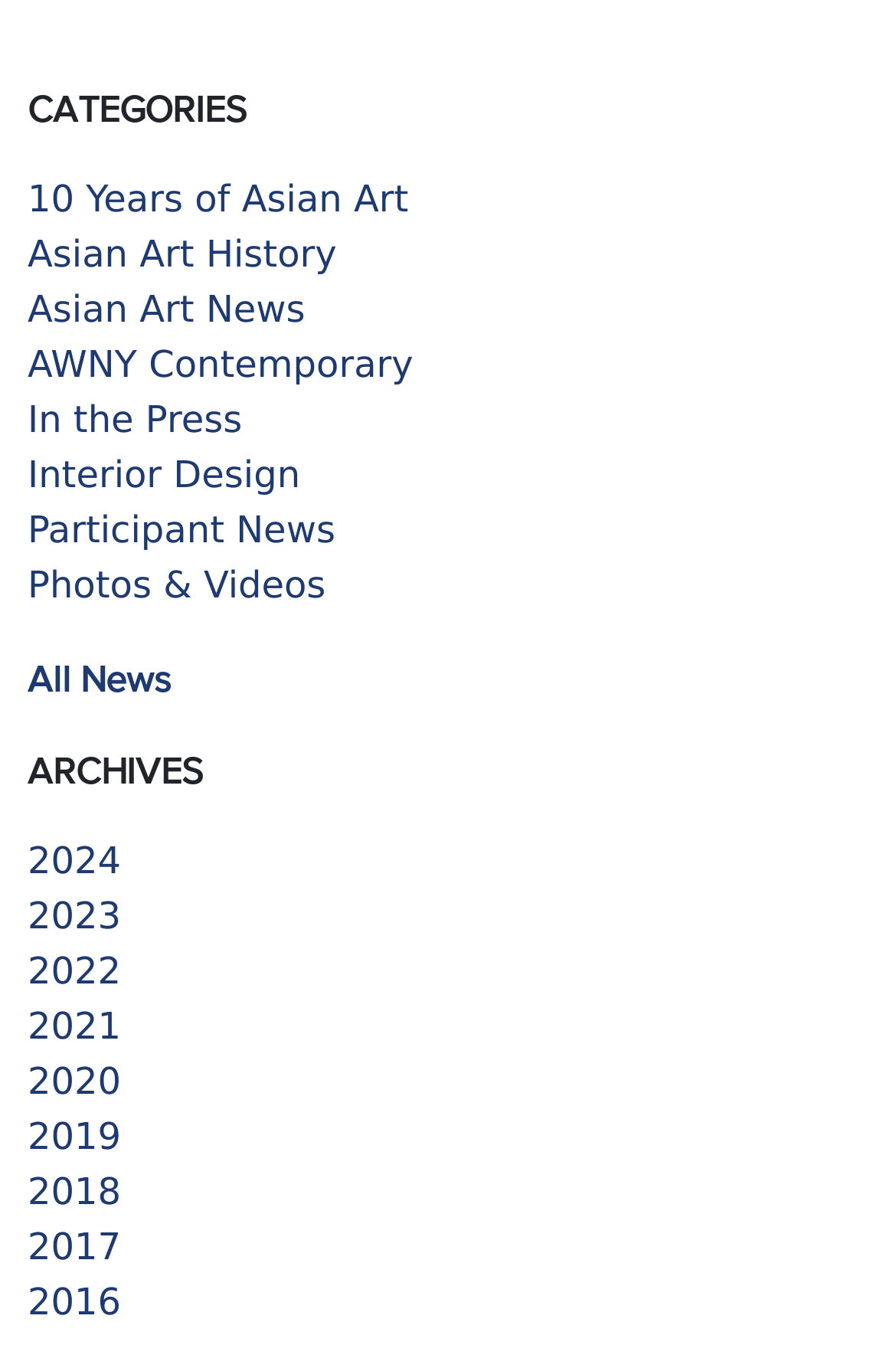Locate the bounding box coordinates of the region to be clicked to comply with the following instruction: "read news from 2024". The coordinates must be four float numbers between 0 and 1, in the form [left, top, right, bottom].

[0.031, 0.623, 0.135, 0.656]